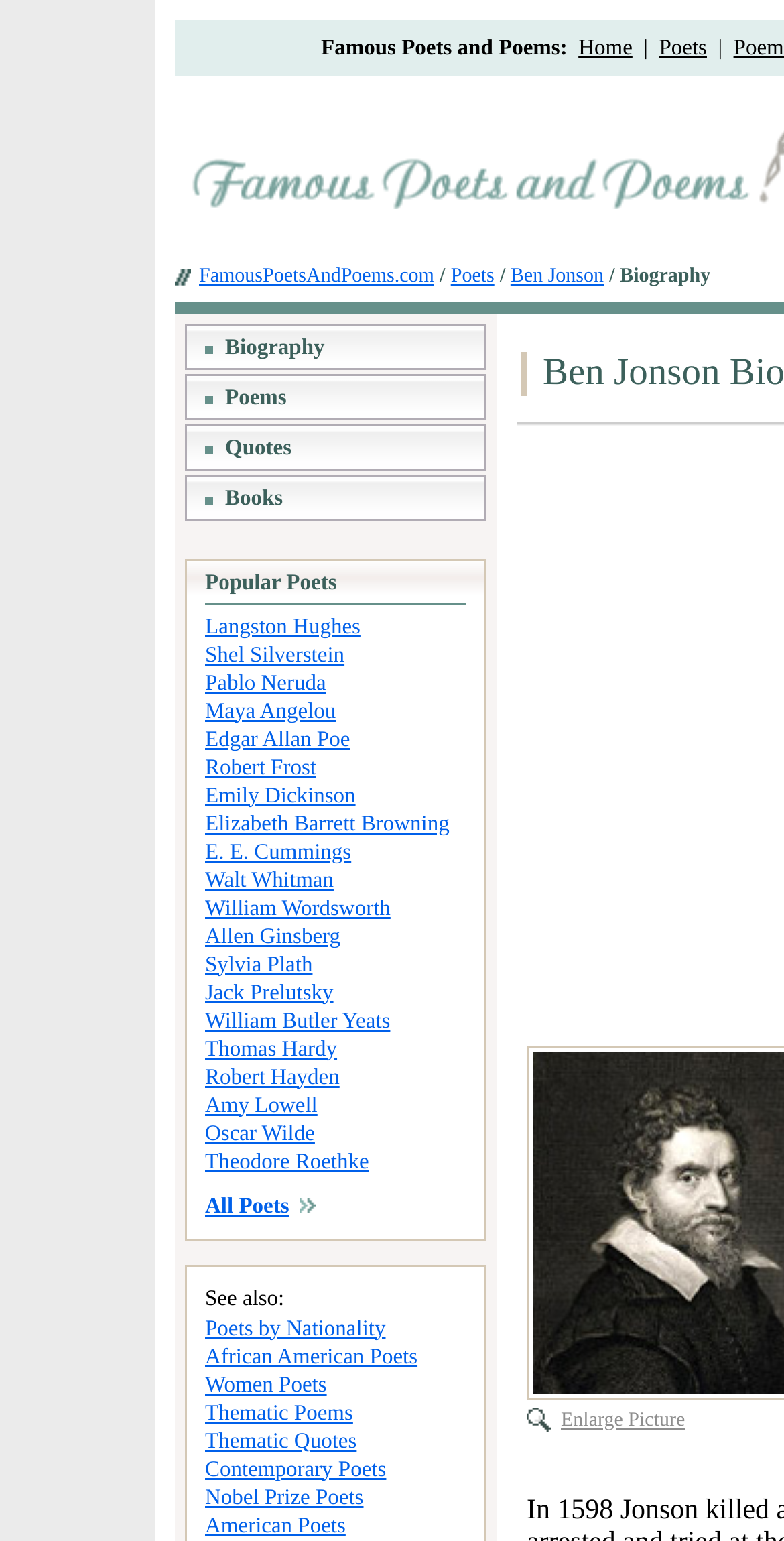Please find the bounding box coordinates of the element that must be clicked to perform the given instruction: "Browse books by Ben Jonson". The coordinates should be four float numbers from 0 to 1, i.e., [left, top, right, bottom].

[0.287, 0.316, 0.361, 0.331]